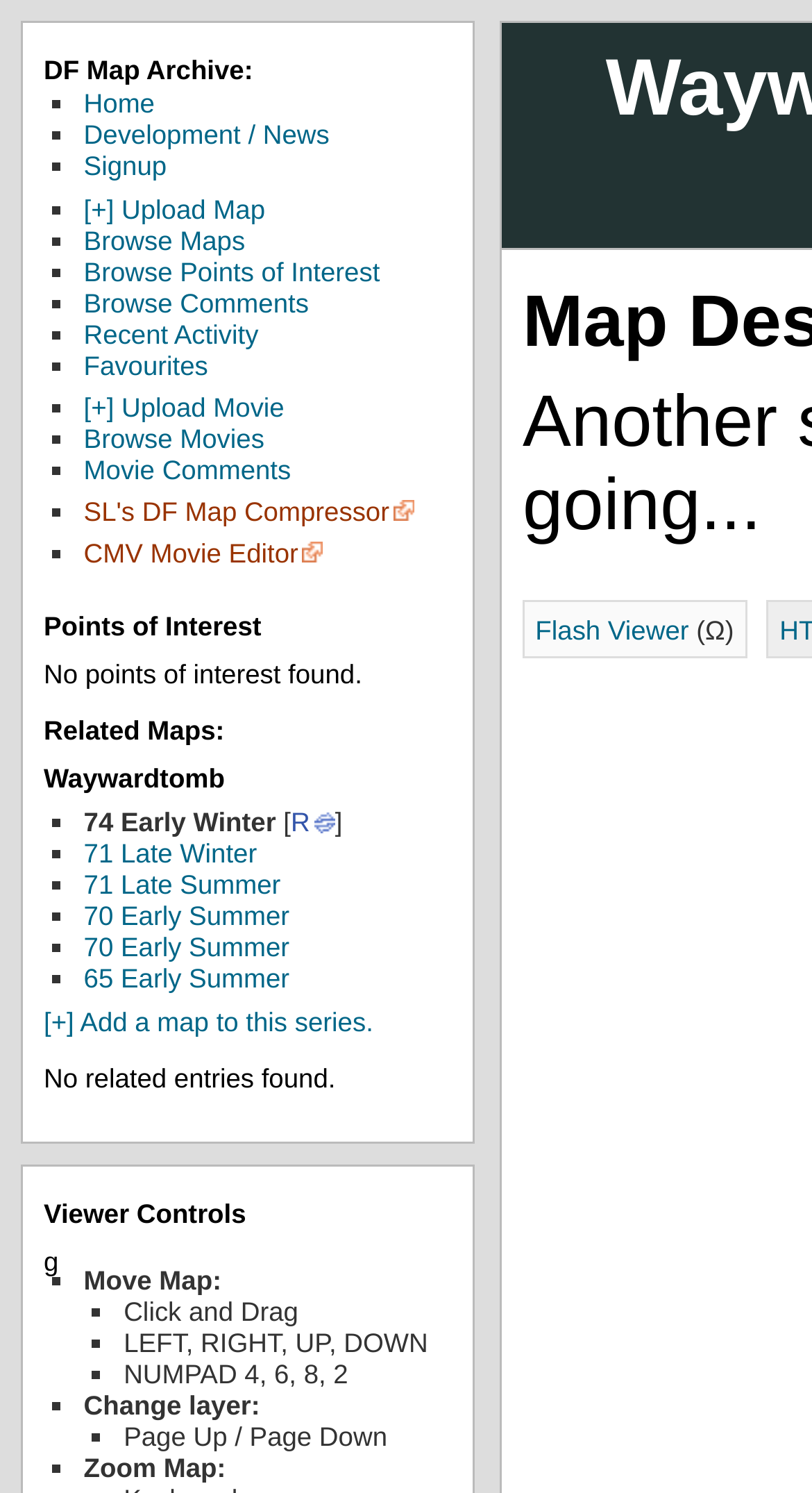Identify the bounding box coordinates for the UI element described as follows: 71 Late Winter. Use the format (top-left x, top-left y, bottom-right x, bottom-right y) and ensure all values are floating point numbers between 0 and 1.

[0.103, 0.562, 0.316, 0.583]